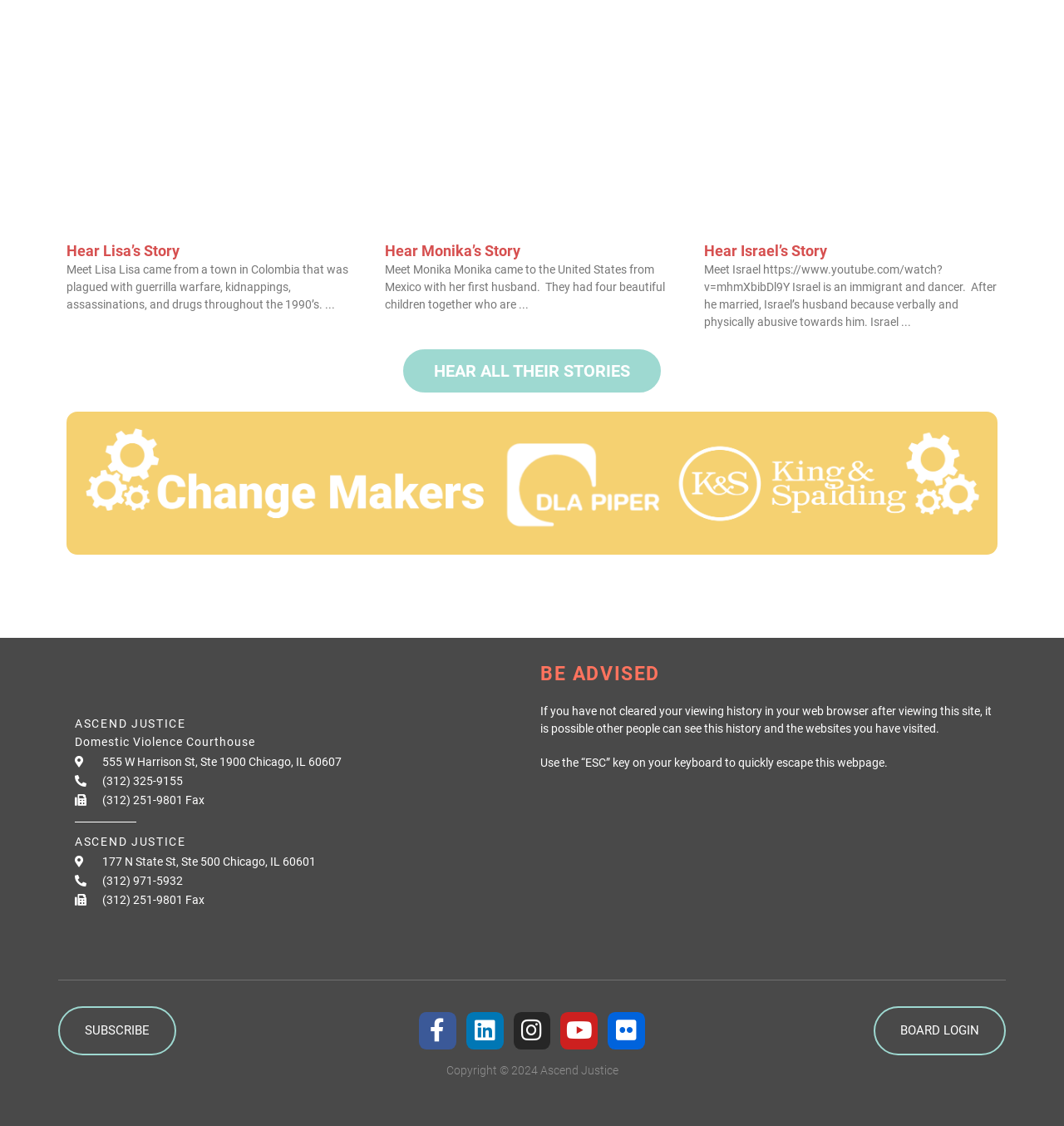What is the purpose of Change Maker Sponsors?
Provide an in-depth and detailed answer to the question.

According to the webpage, Change Maker Sponsors are 'integral supporters of our mission, dedicated to fueling positive change through their commitment to our fundraising events'.